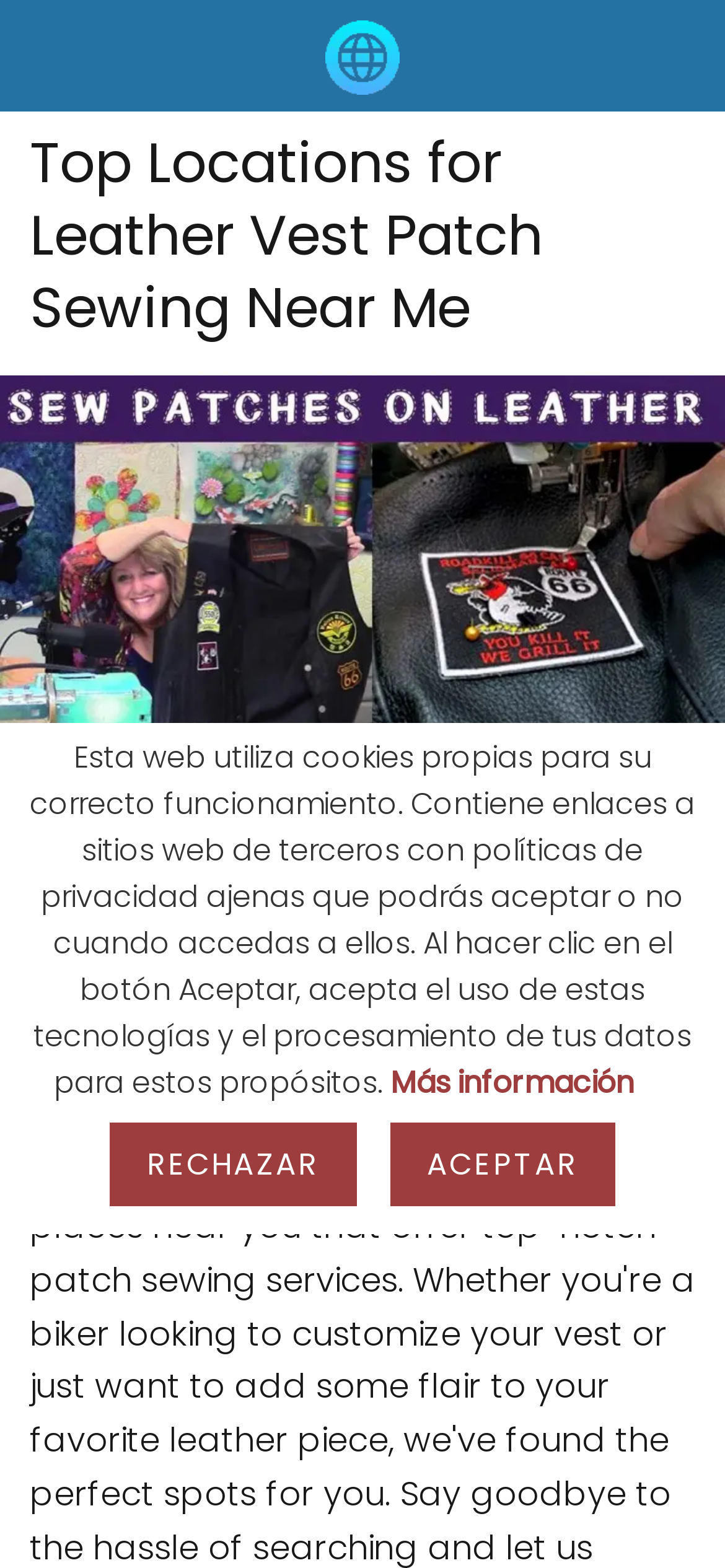What is the image on the webpage about?
Refer to the image and give a detailed answer to the question.

The image on the webpage is likely related to leather vest patch sewing, possibly showing a leather vest with patches or a person sewing patches onto a leather vest. The image is meant to be visually appealing and relevant to the webpage's content.